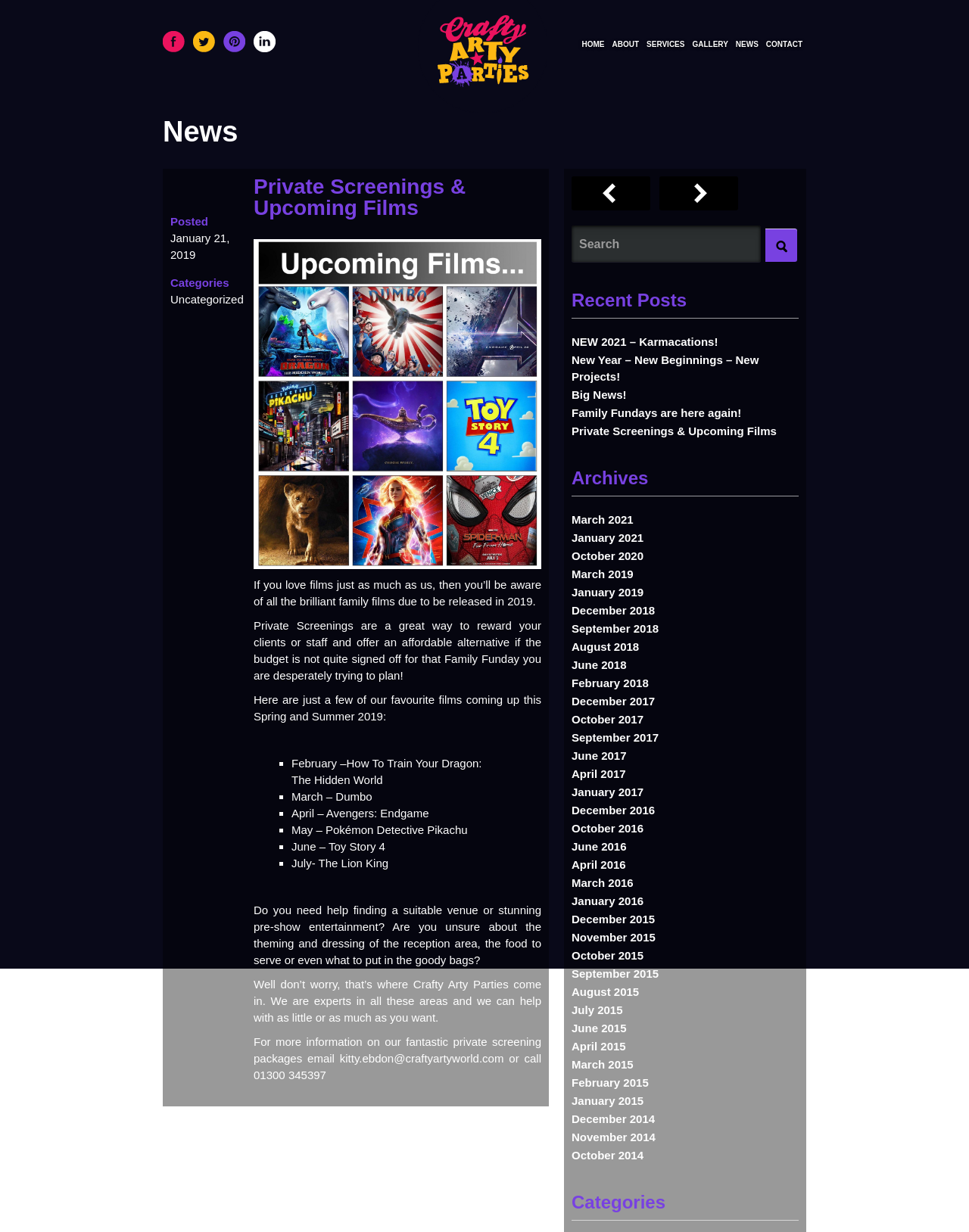Identify the bounding box coordinates for the region of the element that should be clicked to carry out the instruction: "Go to the next post". The bounding box coordinates should be four float numbers between 0 and 1, i.e., [left, top, right, bottom].

None